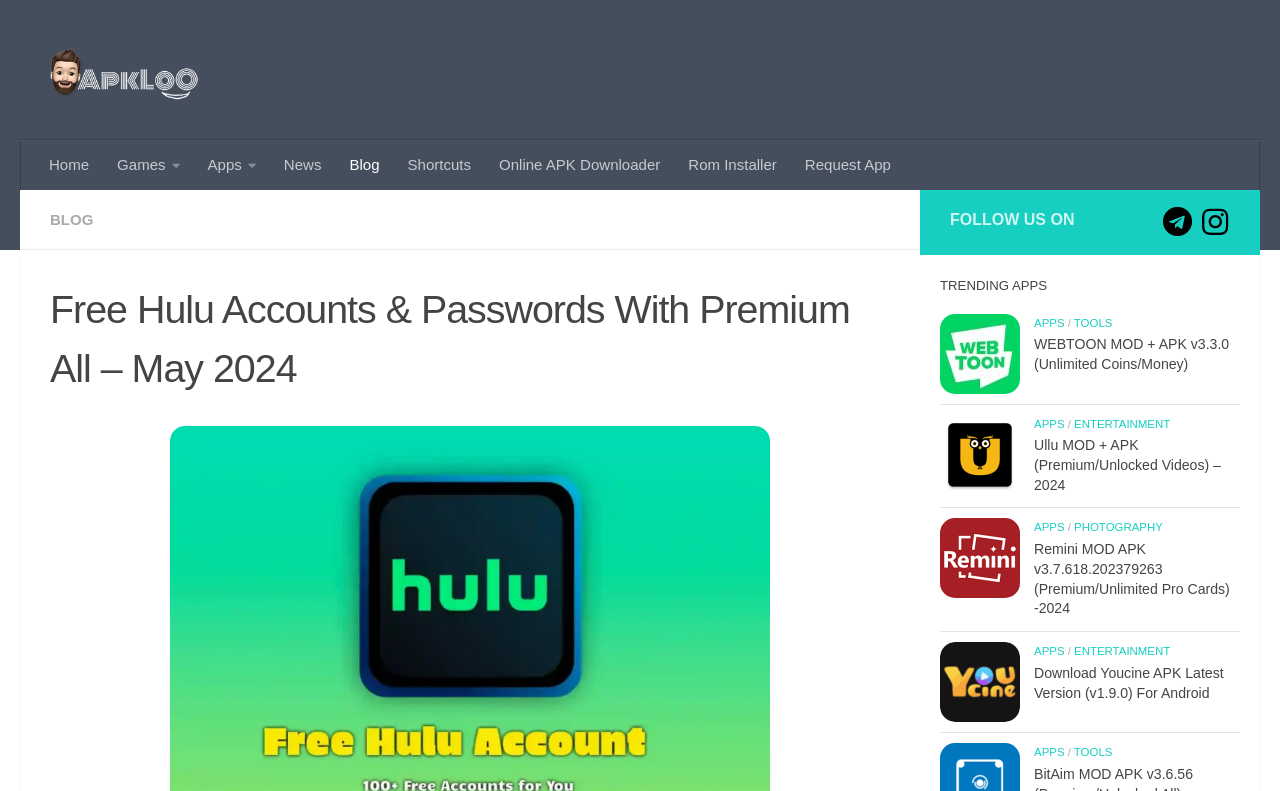Please identify the bounding box coordinates of the area that needs to be clicked to fulfill the following instruction: "Follow us on Telegram."

[0.908, 0.262, 0.931, 0.3]